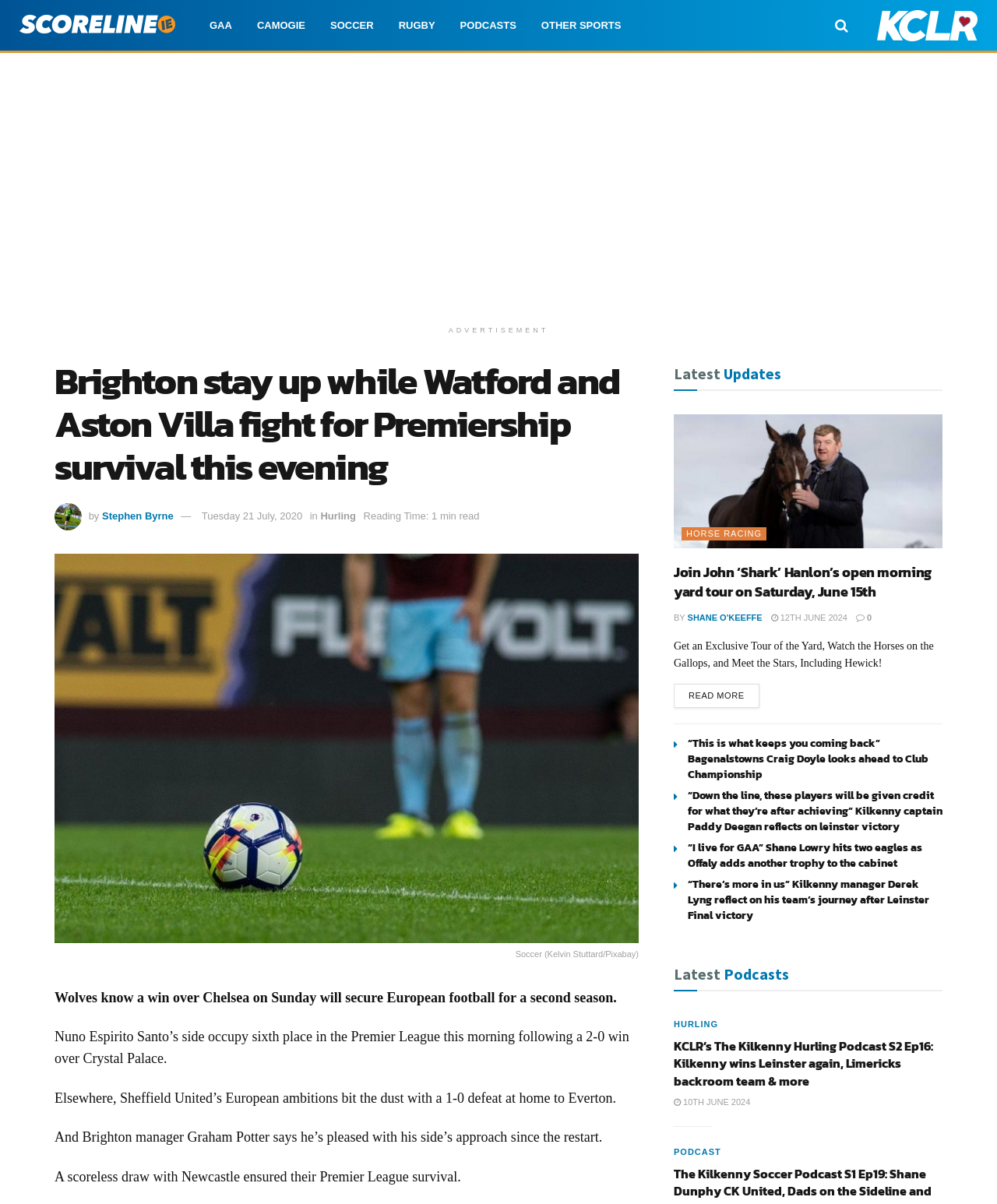Highlight the bounding box coordinates of the region I should click on to meet the following instruction: "Read the article about Brighton staying up in the Premiership".

[0.055, 0.299, 0.641, 0.406]